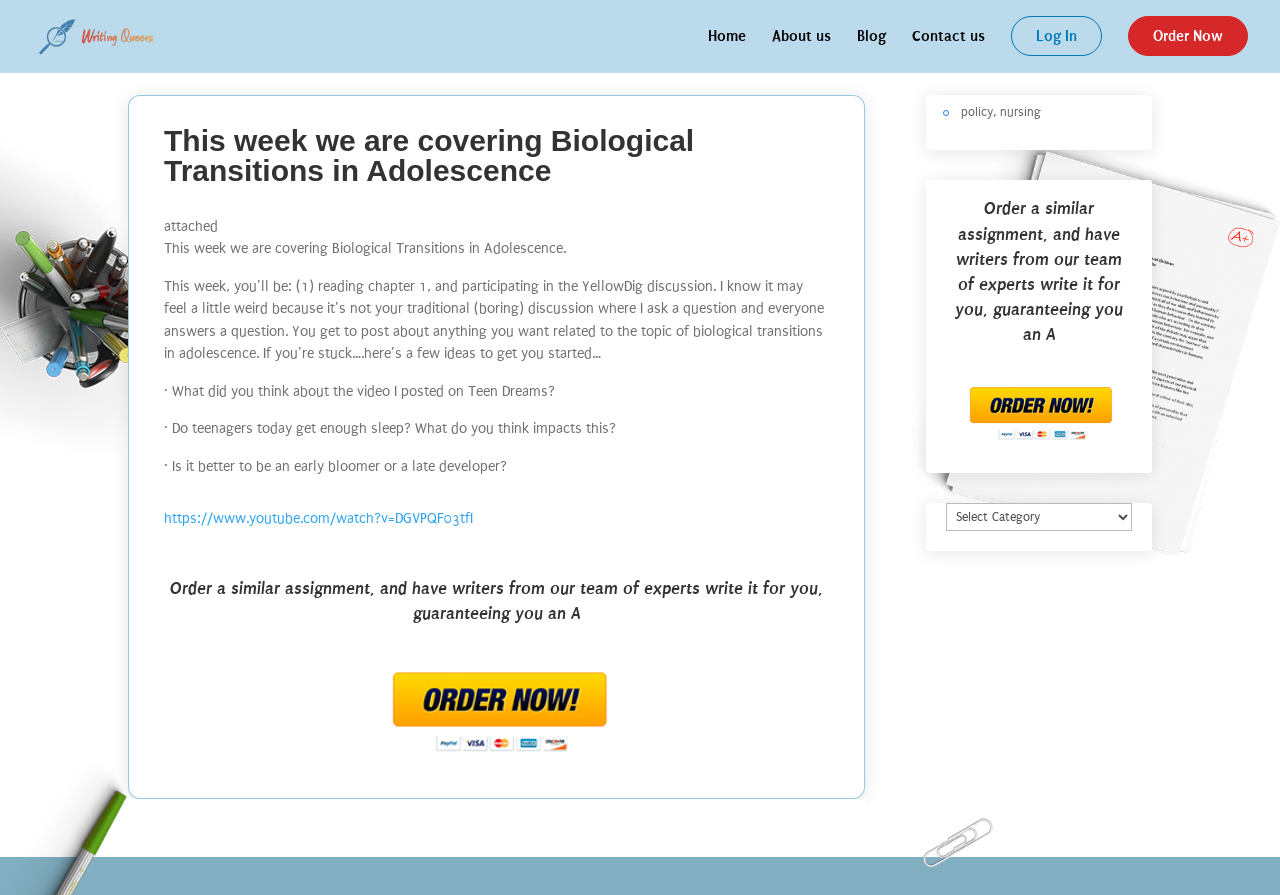Please identify the bounding box coordinates of the element that needs to be clicked to execute the following command: "Click on the 'PSYCHOLOGY HOMEWORK HELP' link". Provide the bounding box using four float numbers between 0 and 1, formatted as [left, top, right, bottom].

[0.238, 0.281, 0.376, 0.32]